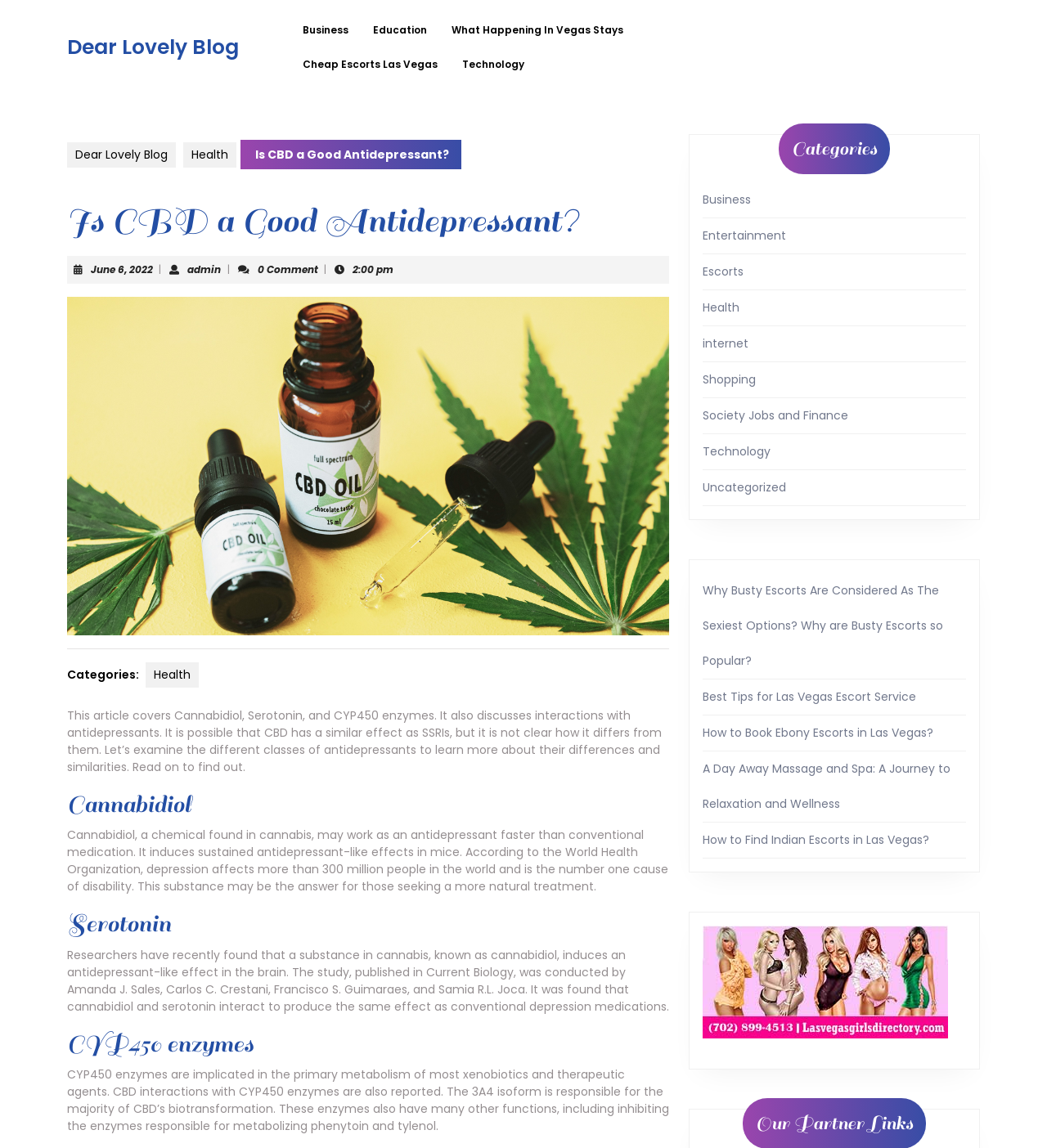What is the date of the article?
Answer the question with detailed information derived from the image.

The date of the article can be found below the title, where it is written as 'June 6, 2022 June 6, 2022'.